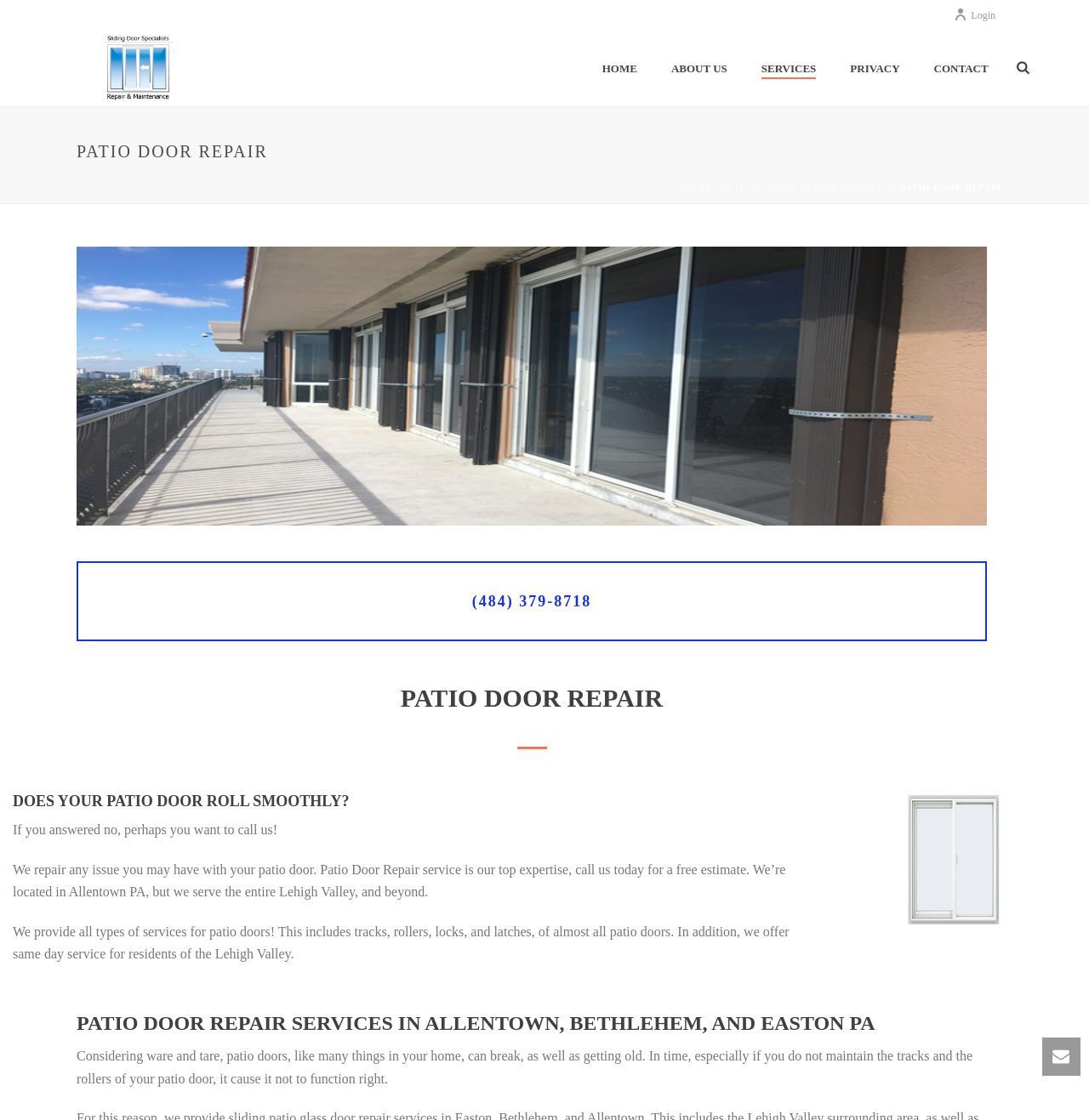Using a single word or phrase, answer the following question: 
What type of doors does the company repair?

Patio doors